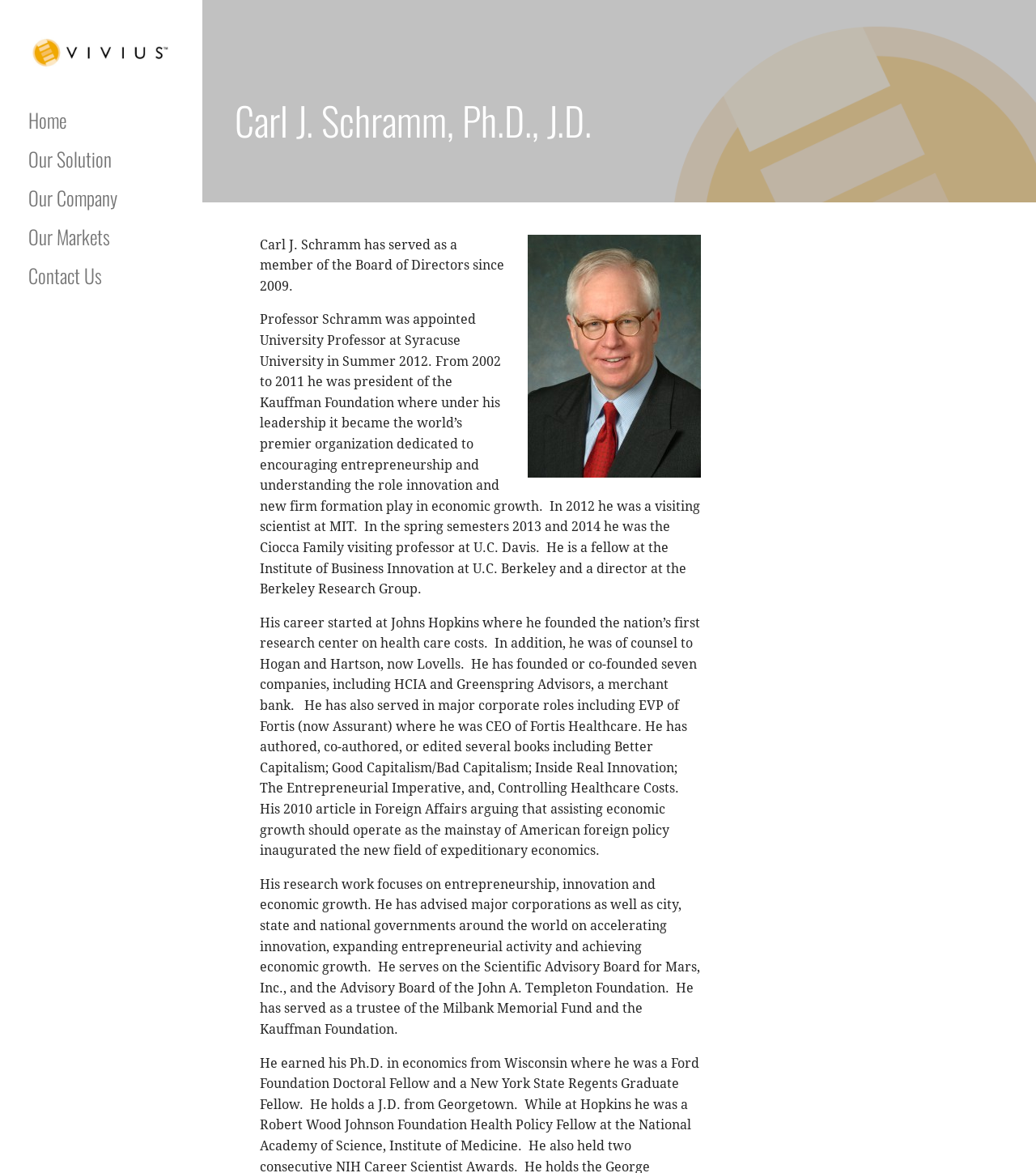Please study the image and answer the question comprehensively:
What is the topic of Carl J. Schramm's research work?

I determined the answer by reading the StaticText element that mentions 'His research work focuses on entrepreneurship, innovation and economic growth', indicating that Carl J. Schramm's research work is focused on these topics.